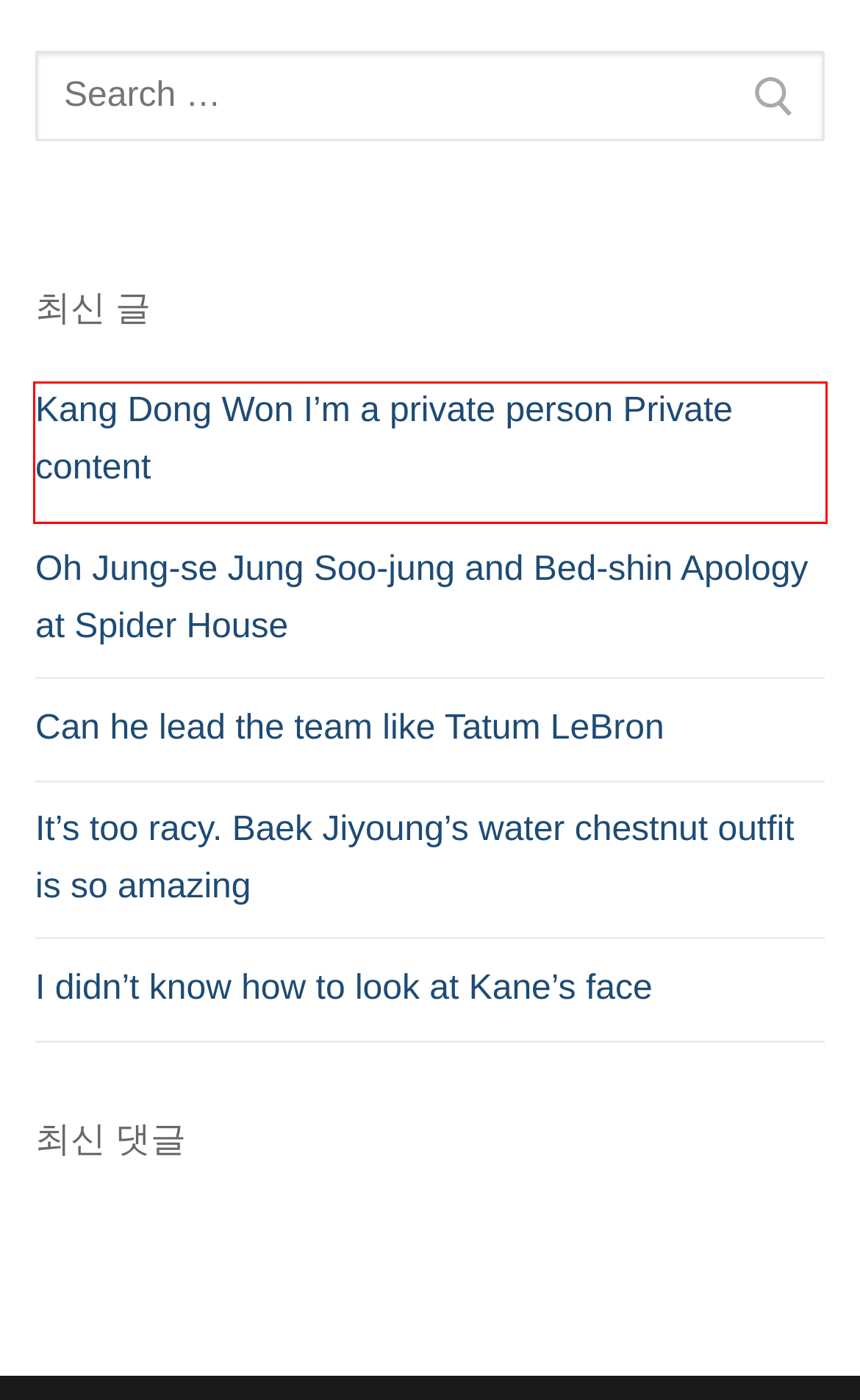Analyze the screenshot of a webpage featuring a red rectangle around an element. Pick the description that best fits the new webpage after interacting with the element inside the red bounding box. Here are the candidates:
A. admin, Author at GOOD LIFE
B. GOOD LIFE - World information
C. Oh Jung-se Jung Soo-jung and Bed-shin Apology at Spider House
D. It's too racy. Baek Jiyoung's water chestnut outfit is so amazing
E. Can he lead the team like Tatum LeBron - GOOD LIFE
F. Five things you need to know about the Manchester United recruiter
G. Kang Dong Won I'm a private person Private content - GOOD LIFE
H. I didn't know how to look at Kane's face - GOOD LIFE

G